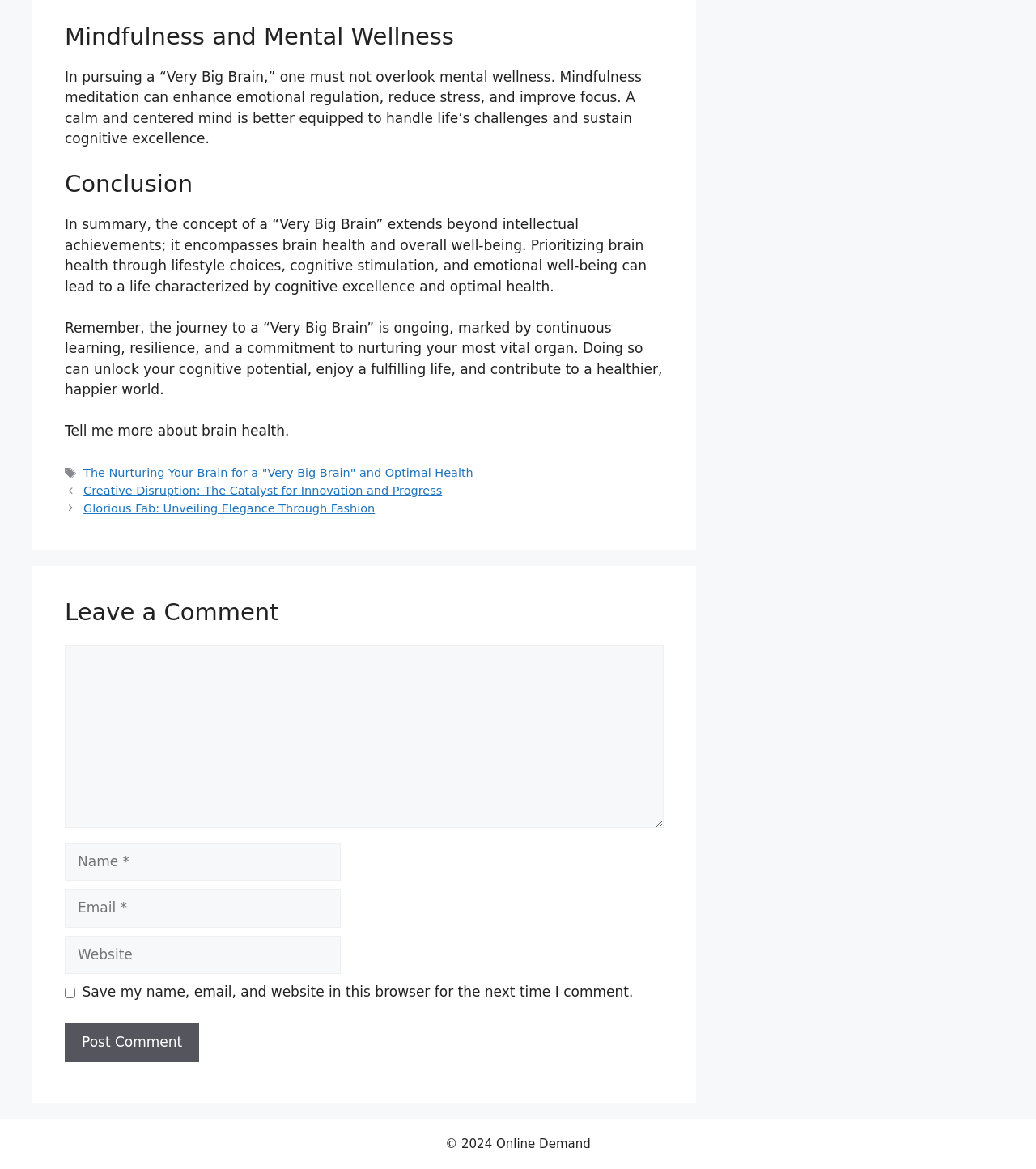Could you determine the bounding box coordinates of the clickable element to complete the instruction: "Enter your name"? Provide the coordinates as four float numbers between 0 and 1, i.e., [left, top, right, bottom].

[0.062, 0.721, 0.329, 0.754]